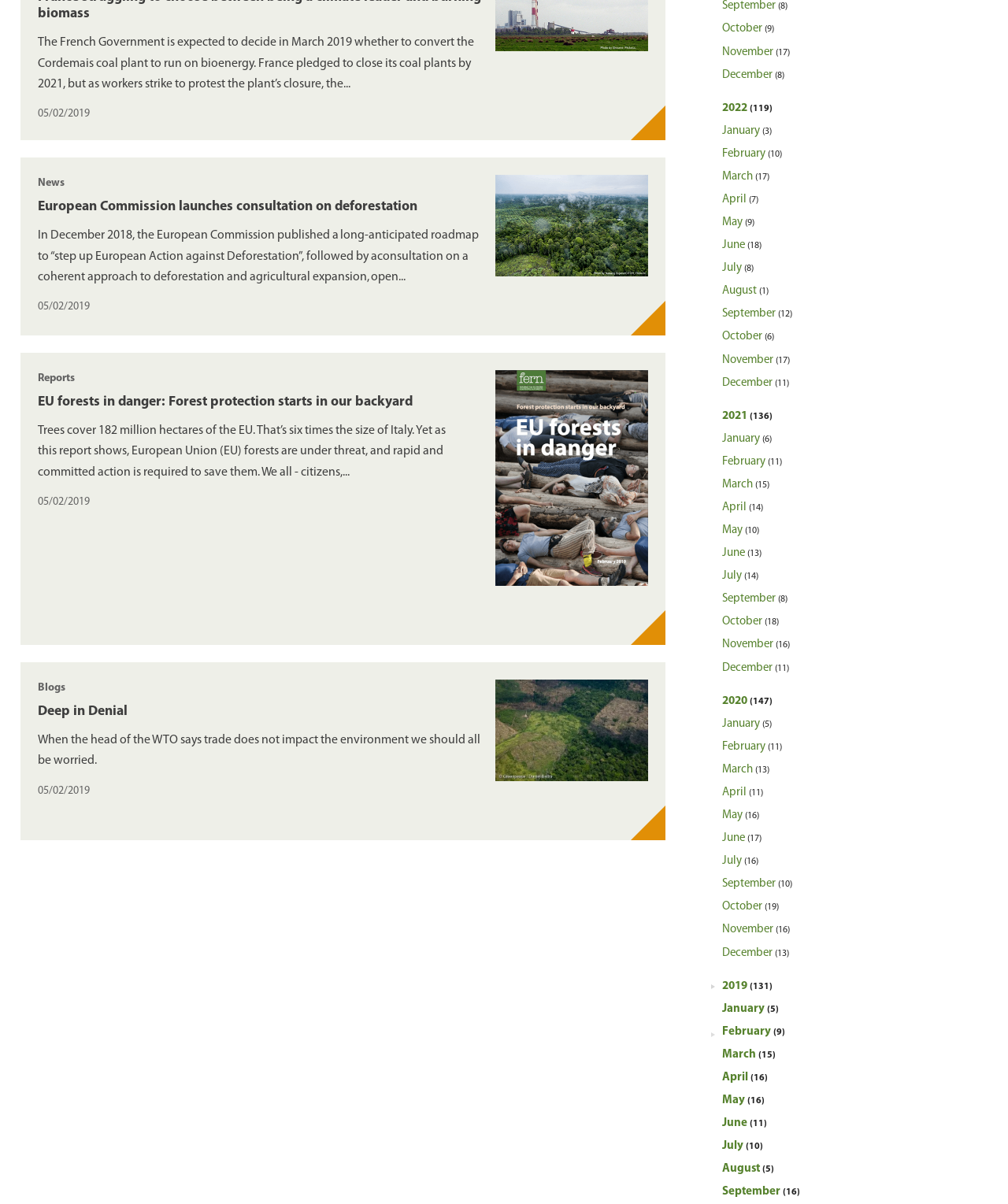What is the topic of the first news article?
Using the image as a reference, answer the question with a short word or phrase.

European Commission